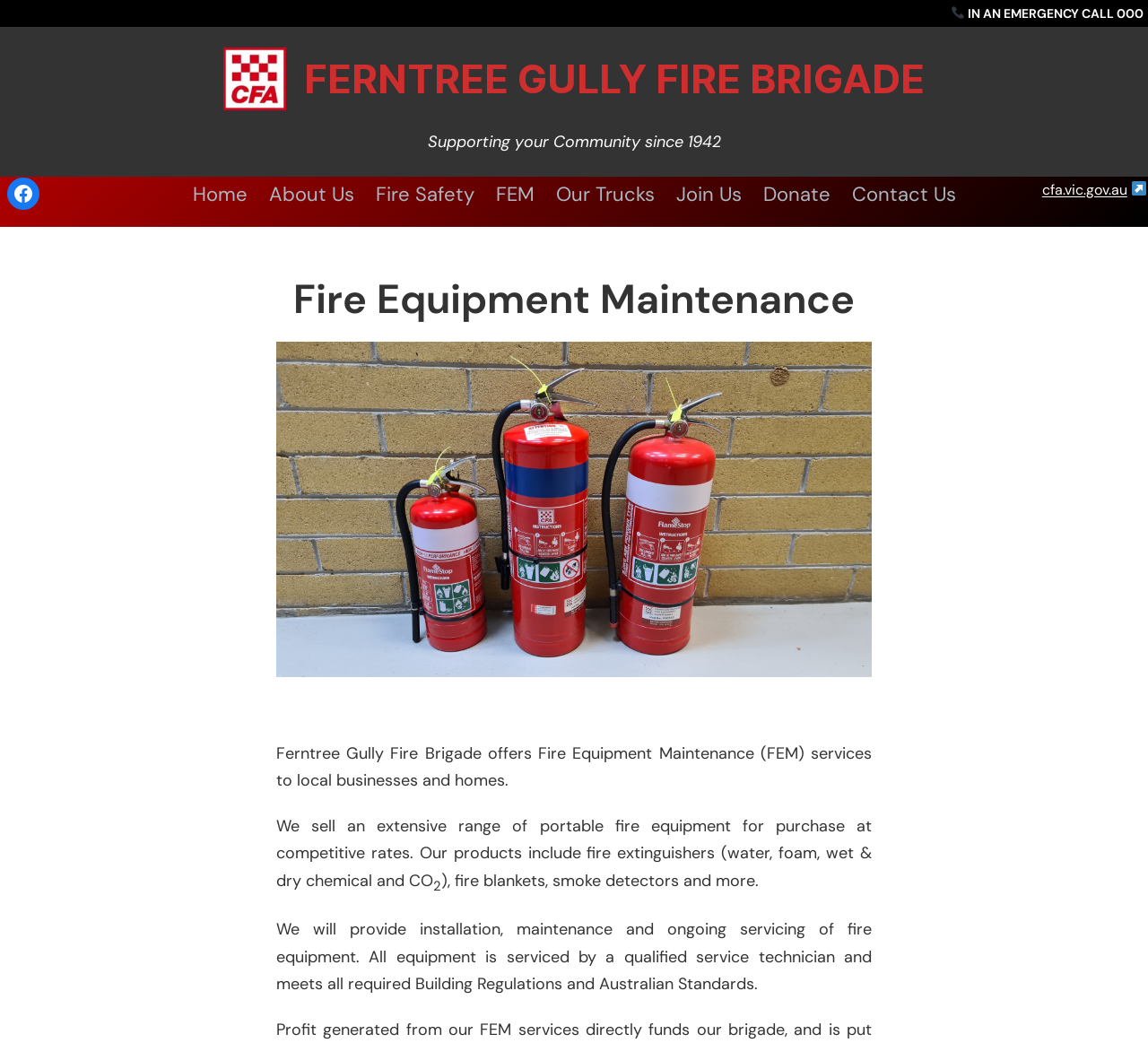Identify and provide the bounding box coordinates of the UI element described: "FEM". The coordinates should be formatted as [left, top, right, bottom], with each number being a float between 0 and 1.

[0.432, 0.17, 0.465, 0.202]